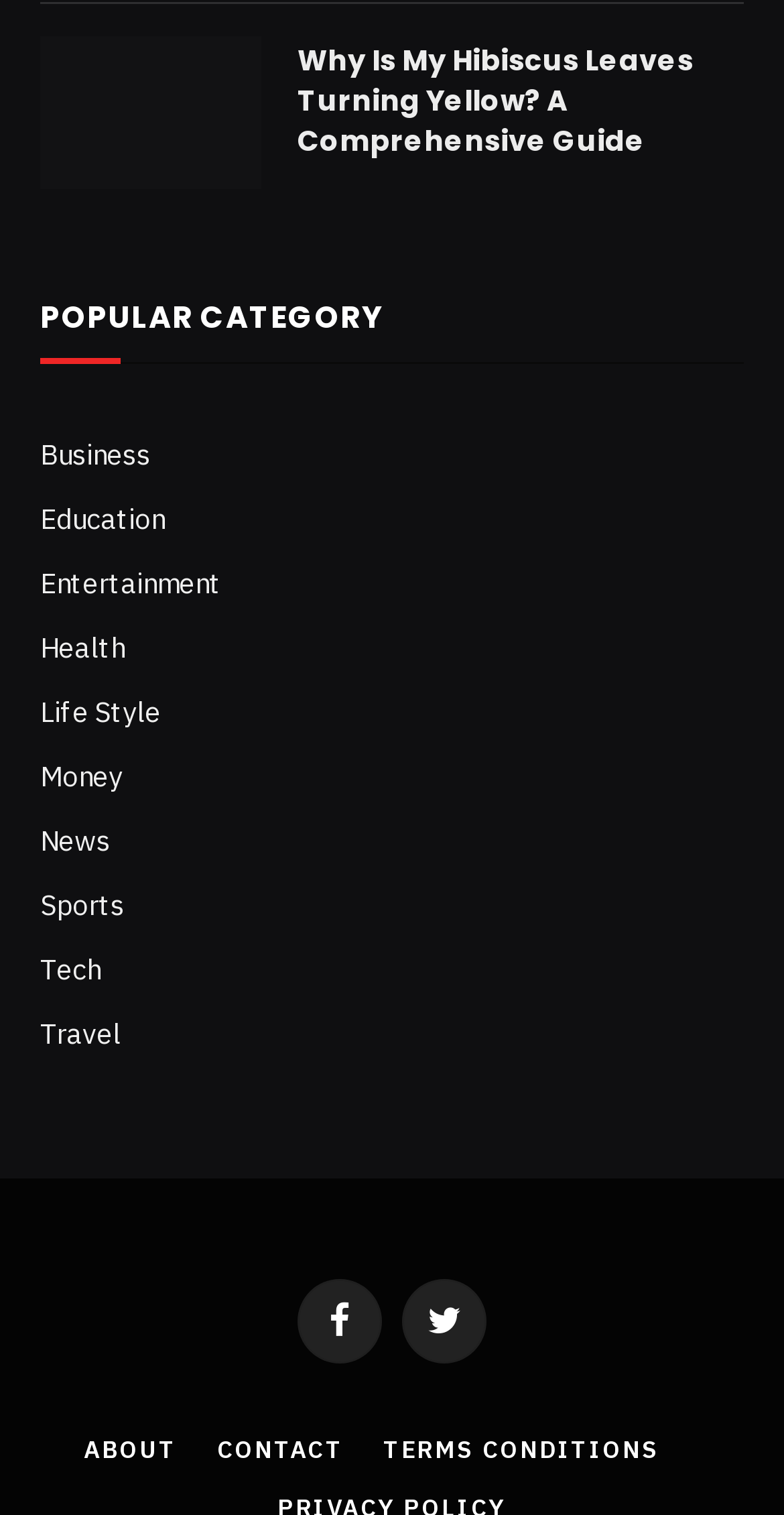Answer the following query concisely with a single word or phrase:
What is the position of the 'Health' category link?

Fourth